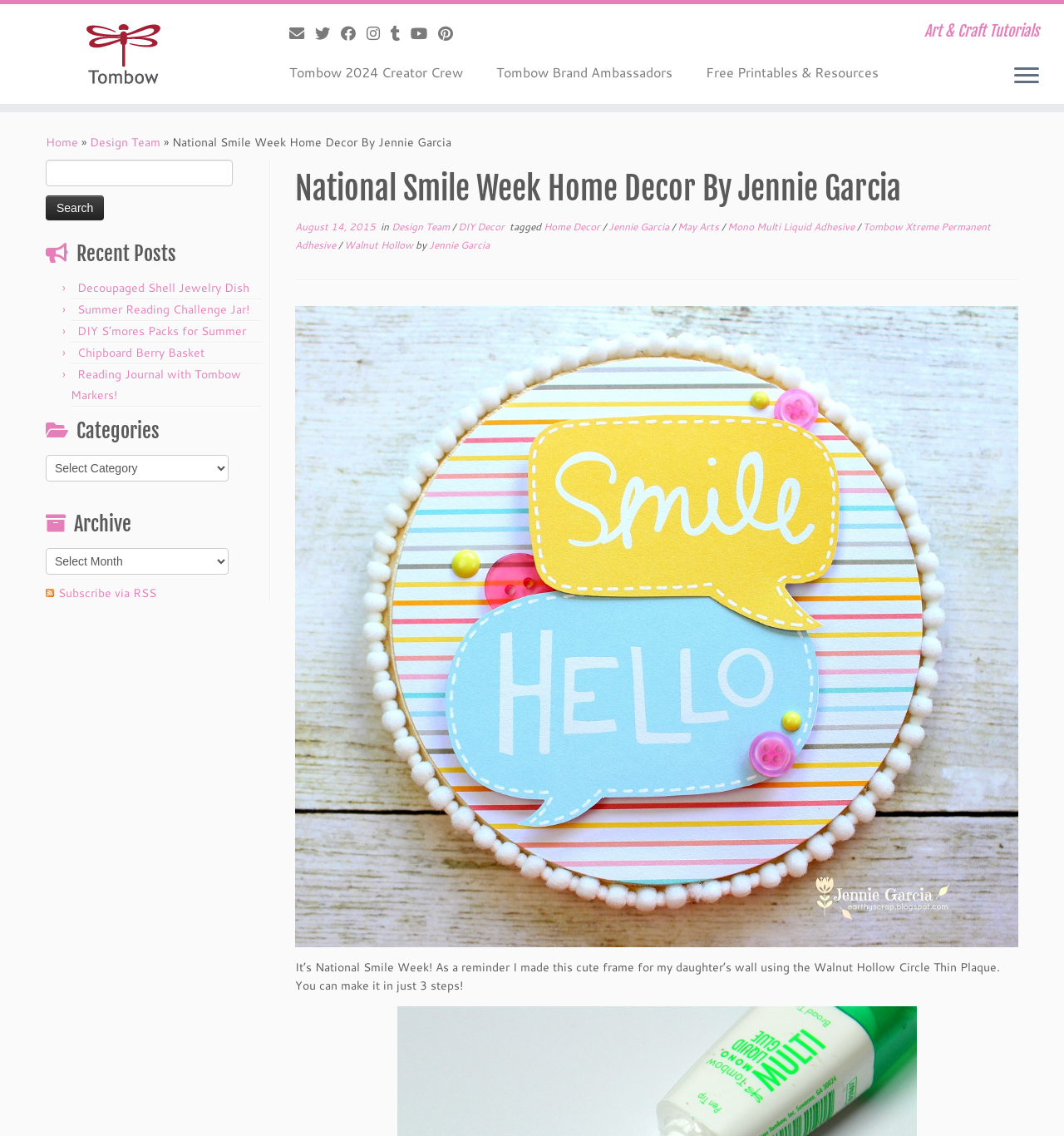Identify the bounding box of the UI component described as: "Home".

[0.043, 0.118, 0.073, 0.133]